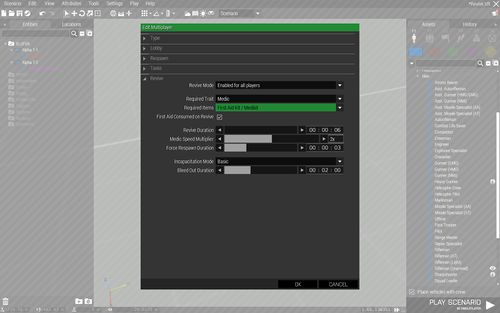Describe all the aspects of the image extensively.

The image displays a user interface typical of a game editor, specifically focusing on settings related to a Revive feature. The top section features a header labeled "REVIVE" with various settings for gameplay mechanics. Below the header, a dropdown menu allows users to select the "Revive Mode," which is set to "Enabled for all players." The settings allow customization with attributes like "Required Trait," with a dropdown indicating two options: "Basic" or "Medic." 

Adjacent to "First Aid Consumed on Revive," a slider is visible, designed to toggle whether a first aid item is used when a player is revived, with a value set at 0. 

Additional options include sliders for "Revive Duration" and "Medic Speed Multiplier," both allowing users to define the time it takes to revive someone and the efficiency of medics in performing revives. Lastly, the "Incapacitation Mode" is also adjustable, currently displaying a "Basic" setting. The overall layout appears structured for easy adjustment, providing players and editors ample control over gameplay dynamics within multiplayer scenarios. 

The bottom of the interface includes two buttons, "OK" and "CANCEL," for confirming or rejecting changes made to these settings. The interface is designed to enhance the gaming experience by allowing for tailored gameplay scenarios related to character revival mechanics.